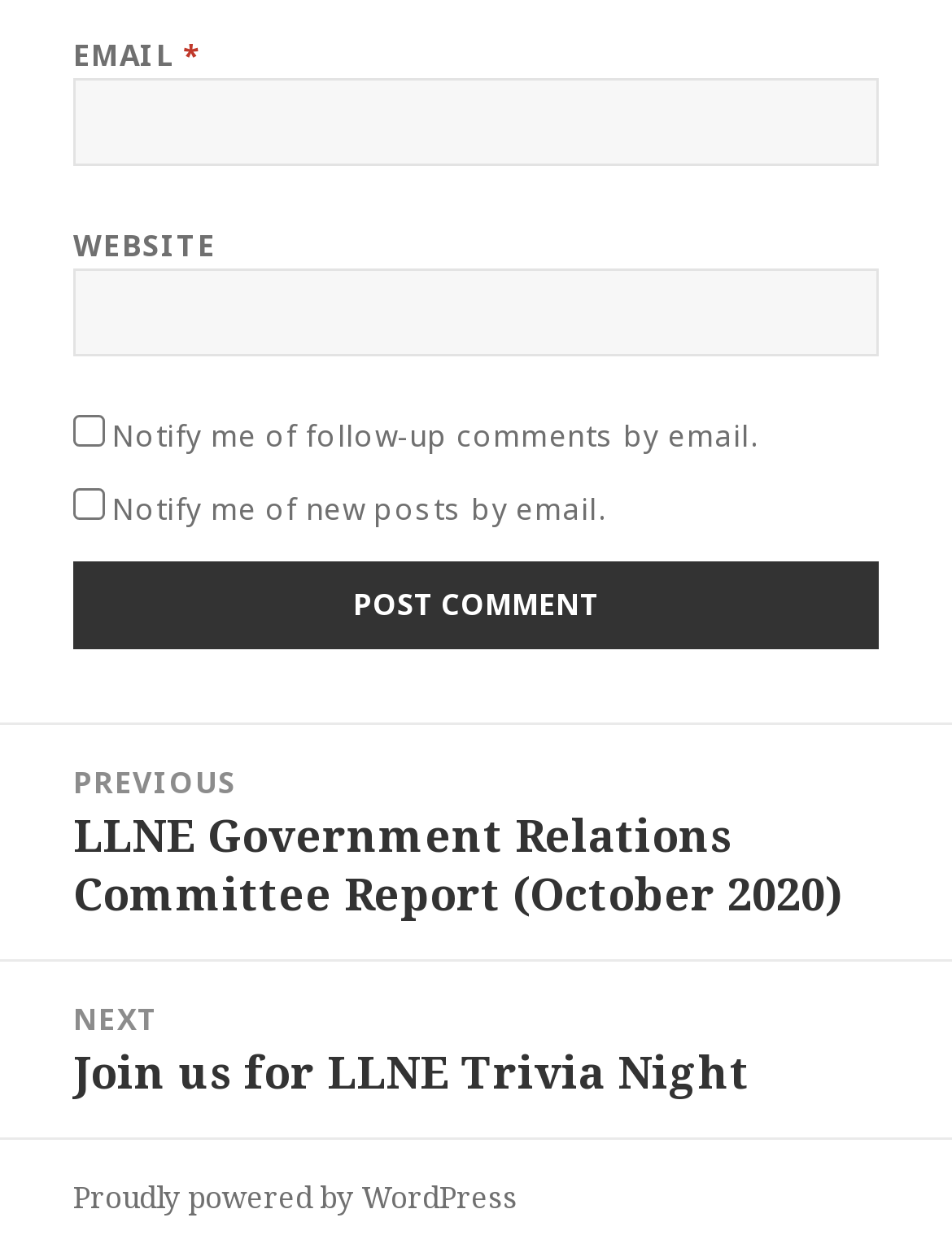Can you look at the image and give a comprehensive answer to the question:
What are the two options for notification by email?

The two checkboxes 'Notify me of follow-up comments by email.' and 'Notify me of new posts by email.' indicate that users can opt to receive notifications by email for either follow-up comments or new posts.